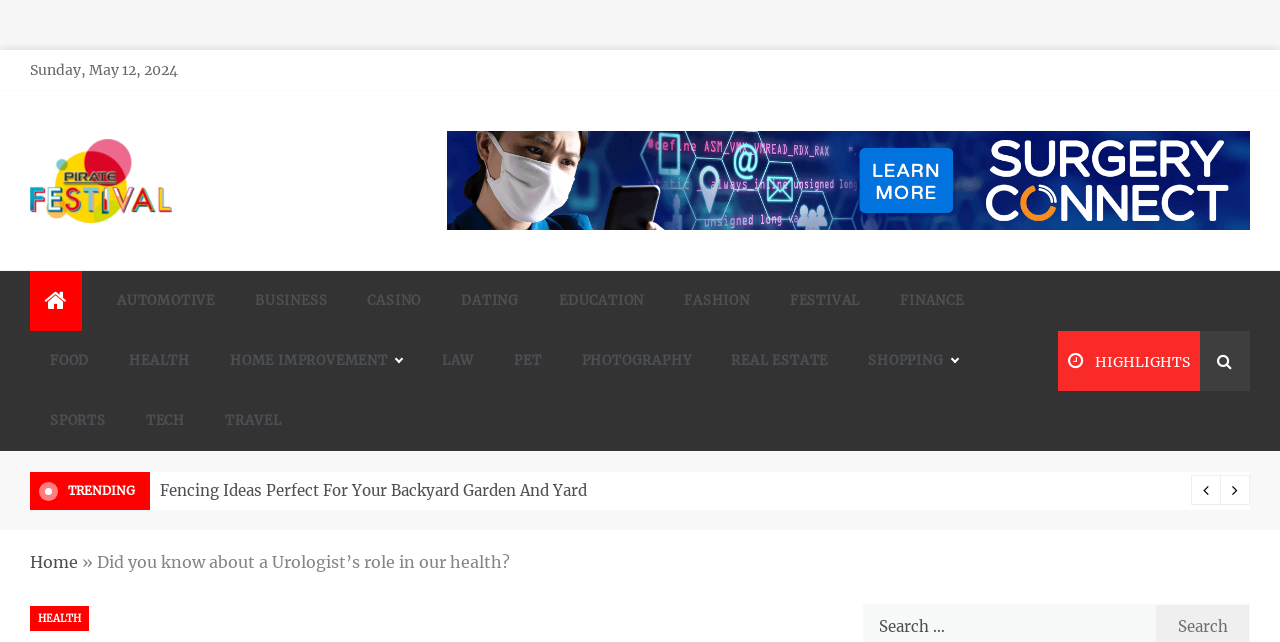Create a detailed description of the webpage's content and layout.

The webpage appears to be a blog or news website, with a focus on various topics including health, automotive, business, and more. At the top left, there is a date displayed, "Sunday, May 12, 2024", followed by a link to "Pirate Festivals" with an accompanying image. Below this, there is a heading also titled "Pirate Festivals" with another link to the same topic.

To the right of the date, there is a horizontal menu with various categories, including "AUTOMOTIVE", "BUSINESS", "CASINO", and many others, stretching across the top of the page. Each category is a clickable link.

Below the menu, there is a section with a button labeled "HIGHLIGHTS" and another link to an unknown destination. Further down, there is a "TRENDING" section, accompanied by two buttons with icons.

The main content of the page appears to be an article titled "Did you know about a Urologist’s role in our health?", which is located near the bottom of the page. The article has a link to the "HEALTH" category at the very bottom of the page.

At the very bottom left, there is a link to "Home" followed by a right-facing arrow symbol.